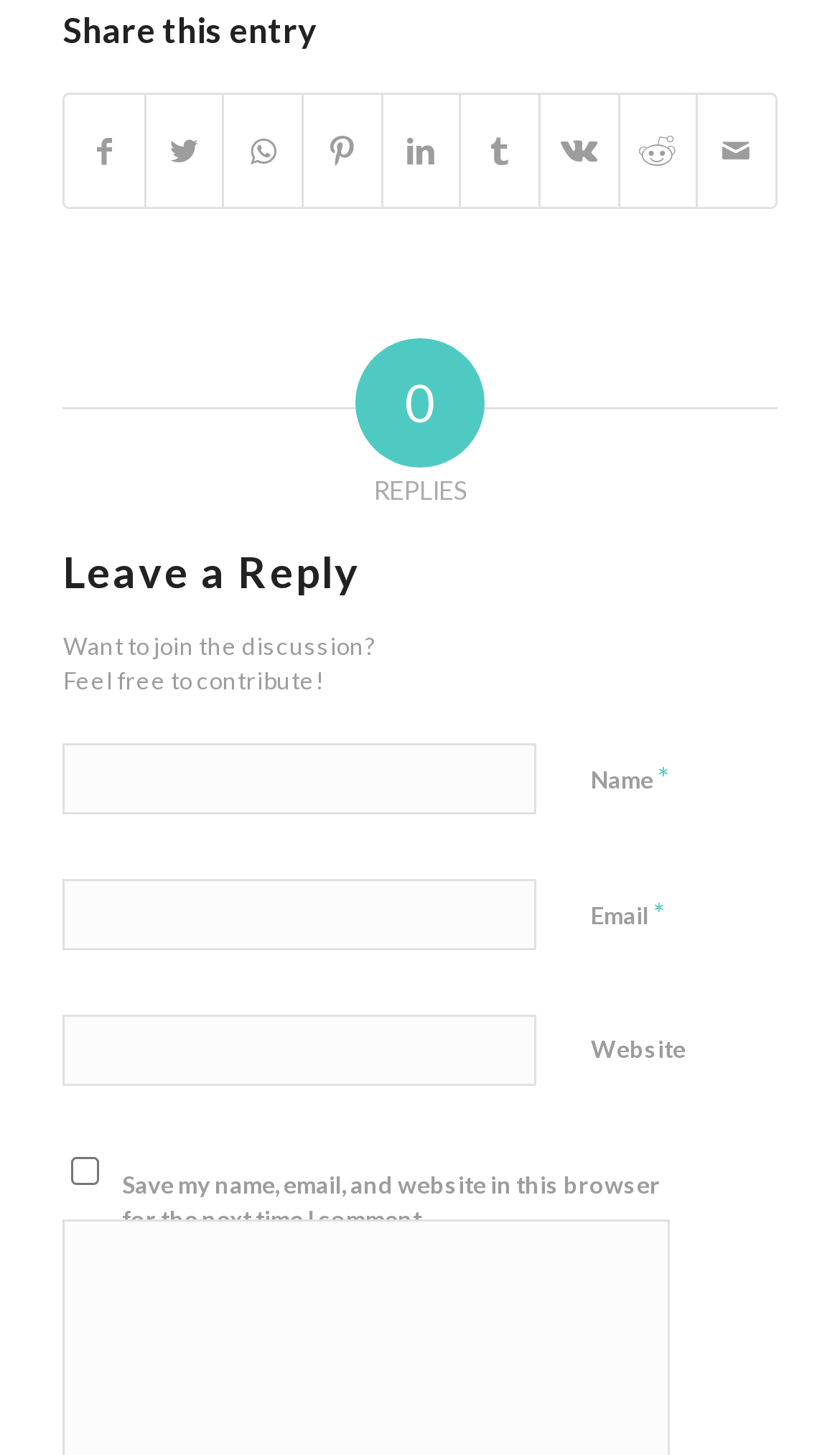Respond with a single word or phrase to the following question:
Can you save your information for future comments?

Yes